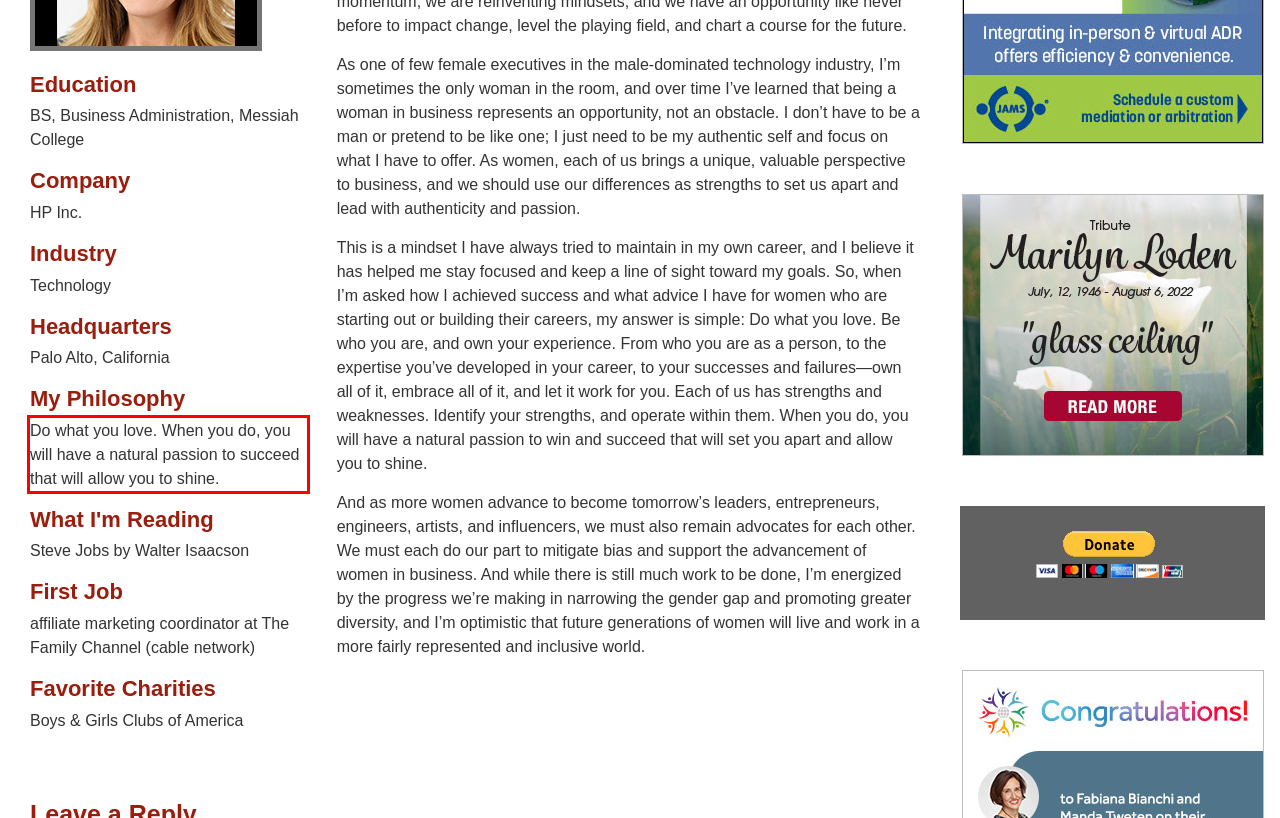Examine the webpage screenshot and use OCR to obtain the text inside the red bounding box.

Do what you love. When you do, you will have a natural passion to succeed that will allow you to shine.